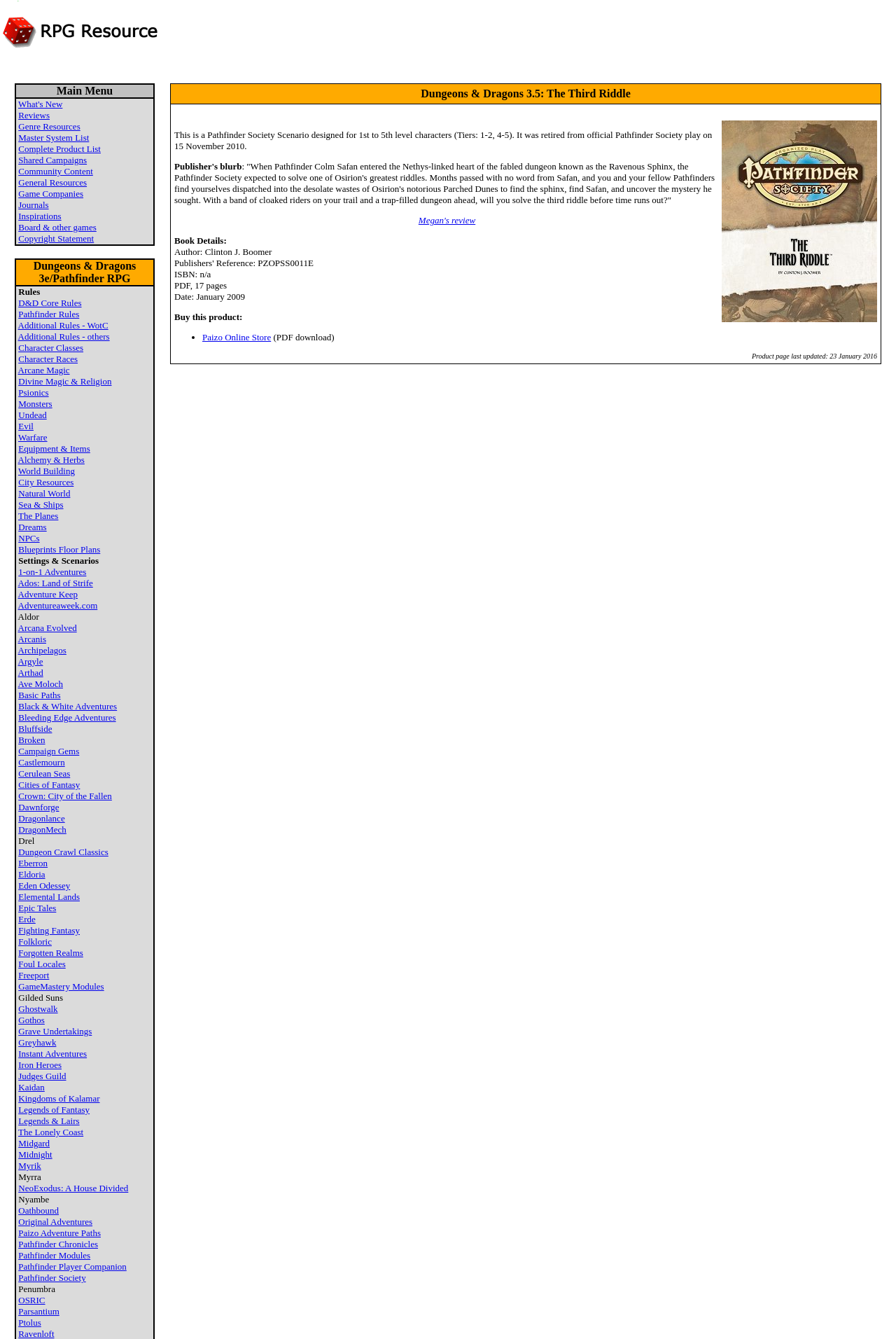Extract the bounding box coordinates of the UI element described: "OSRIC". Provide the coordinates in the format [left, top, right, bottom] with values ranging from 0 to 1.

[0.021, 0.967, 0.05, 0.975]